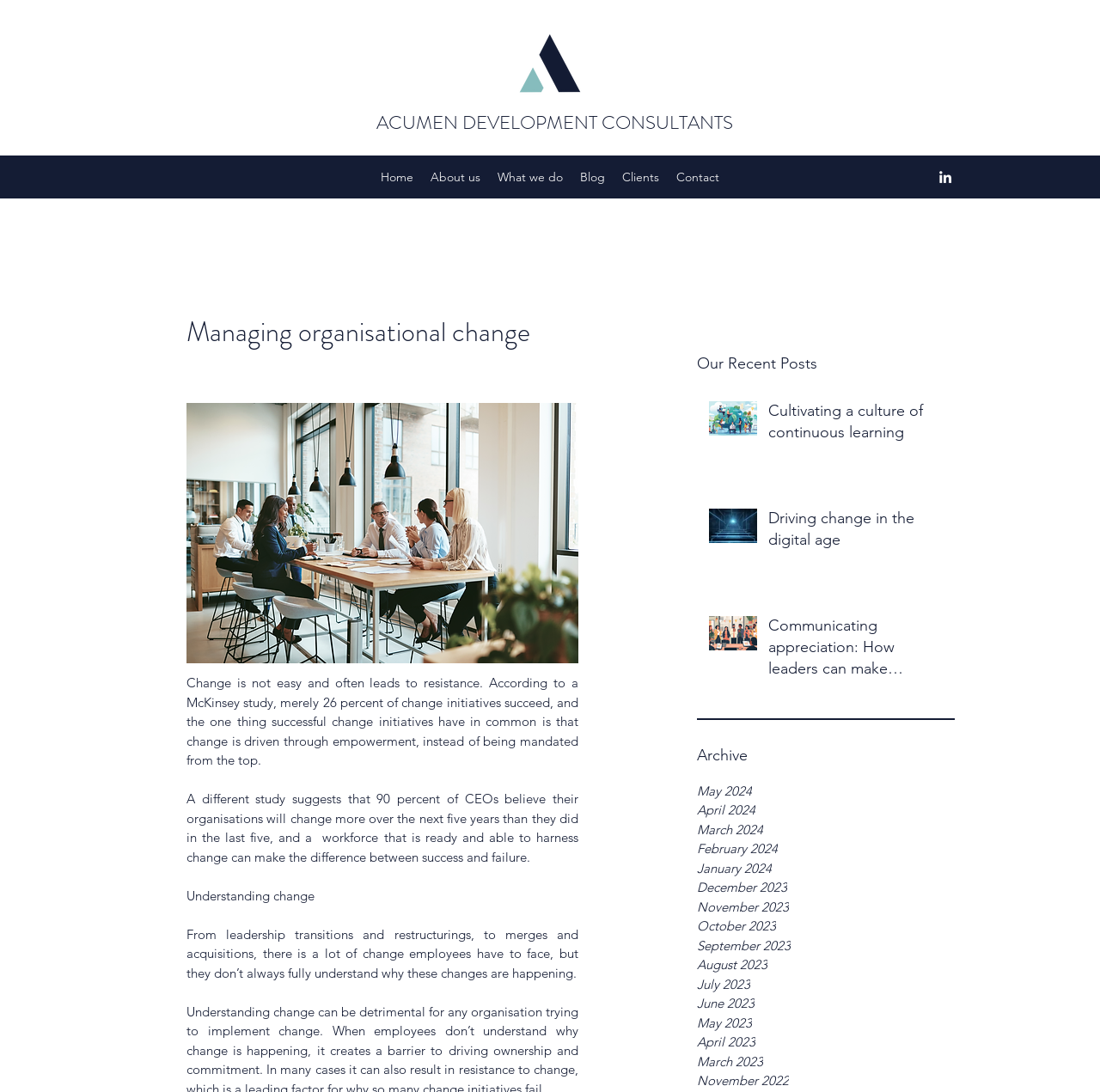Identify the bounding box coordinates for the region of the element that should be clicked to carry out the instruction: "Read the article 'Driving change in the digital age'". The bounding box coordinates should be four float numbers between 0 and 1, i.e., [left, top, right, bottom].

[0.634, 0.455, 0.869, 0.534]